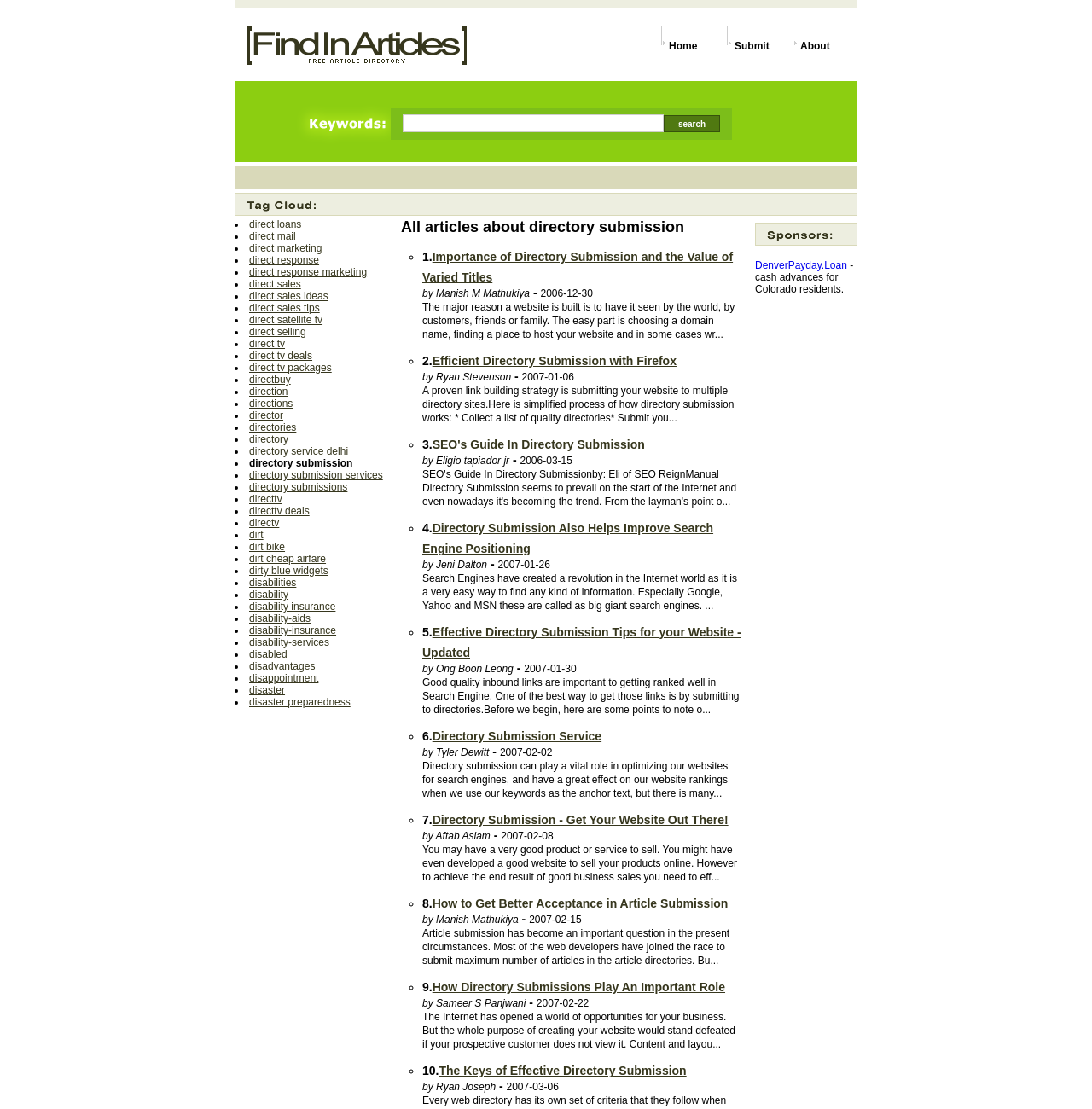Please provide a one-word or short phrase answer to the question:
What is the function of the 'search' button?

Search